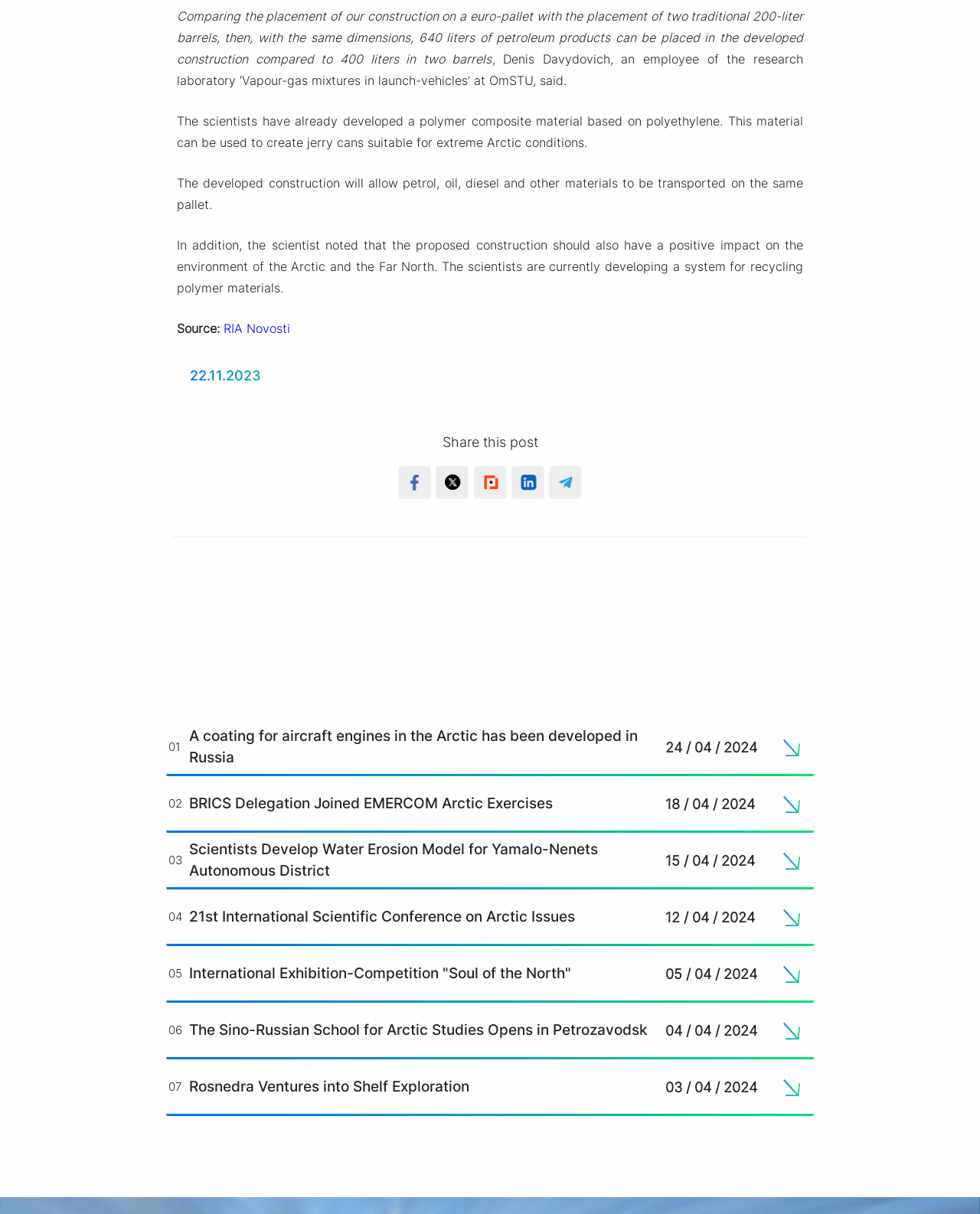What is the topic of the article?
Give a detailed explanation using the information visible in the image.

Based on the text content, it appears that the article is discussing a new construction material developed for use in the Arctic region, specifically for transporting petroleum products.